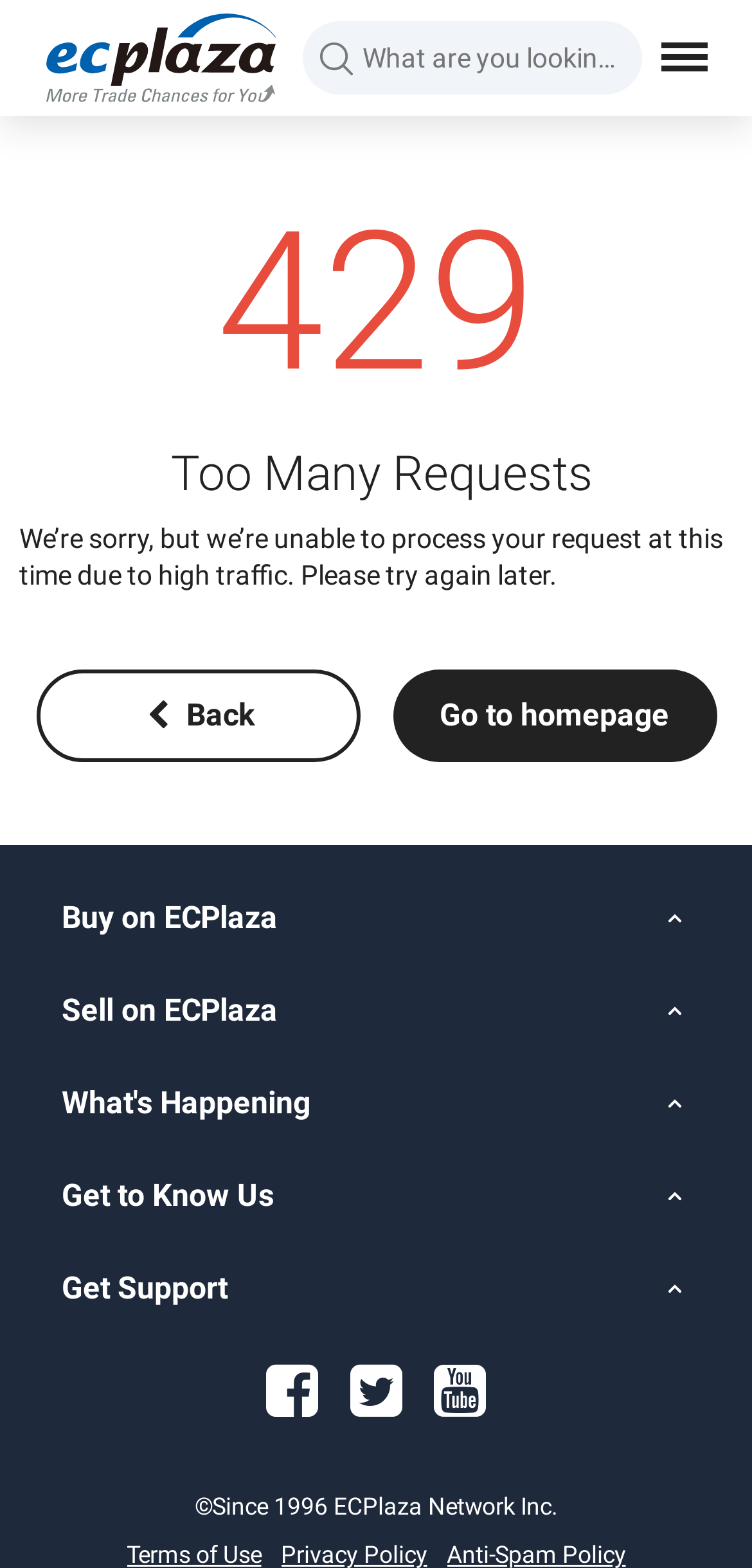What is the error code displayed on the page?
Please give a detailed answer to the question using the information shown in the image.

The error code is displayed in a heading element with the text '429' which is located at the top of the main content area.